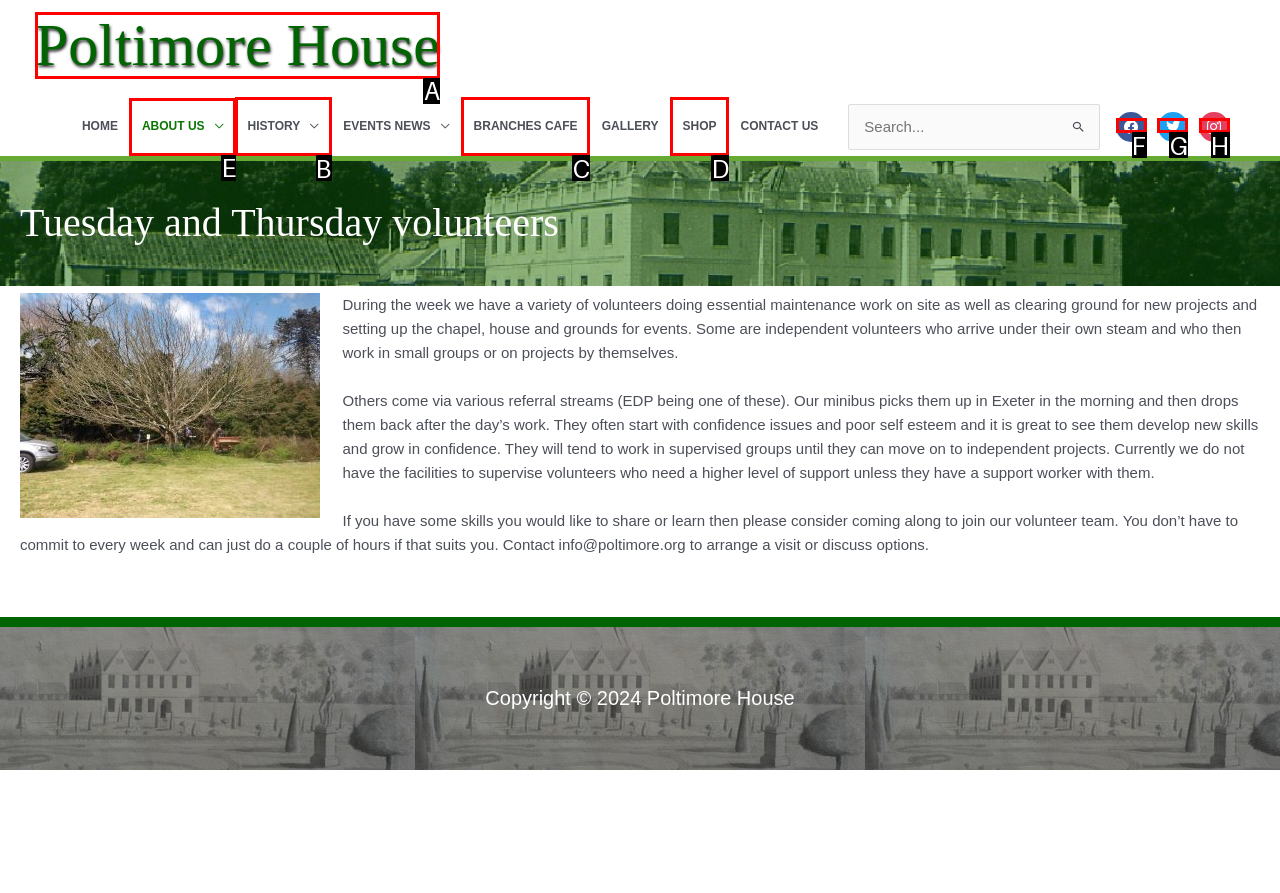To perform the task "Click the link to Política de Privacidade", which UI element's letter should you select? Provide the letter directly.

None